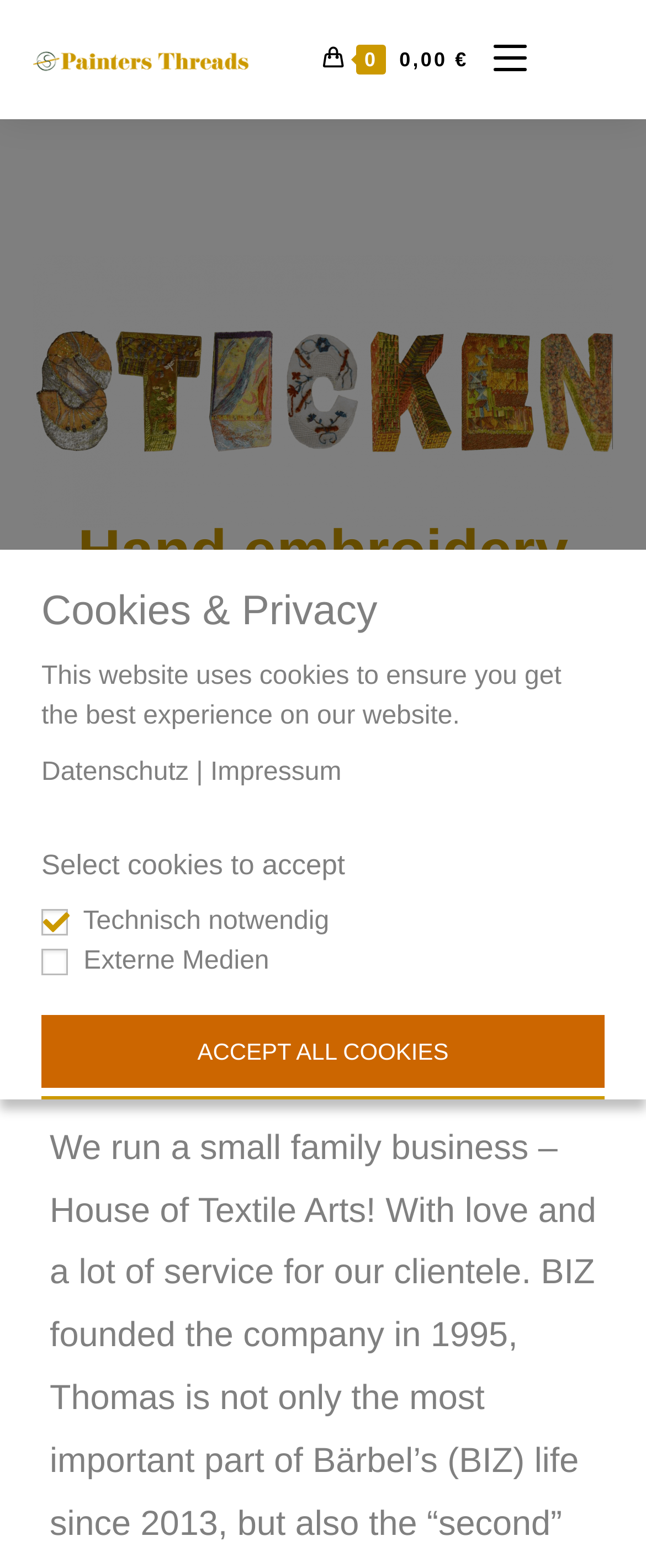Please analyze the image and give a detailed answer to the question:
How many buttons are there in the cookies section?

In the cookies section, there are two buttons: 'ACCEPT ALL COOKIES' and 'EDIT'. These buttons are used to manage cookie preferences.